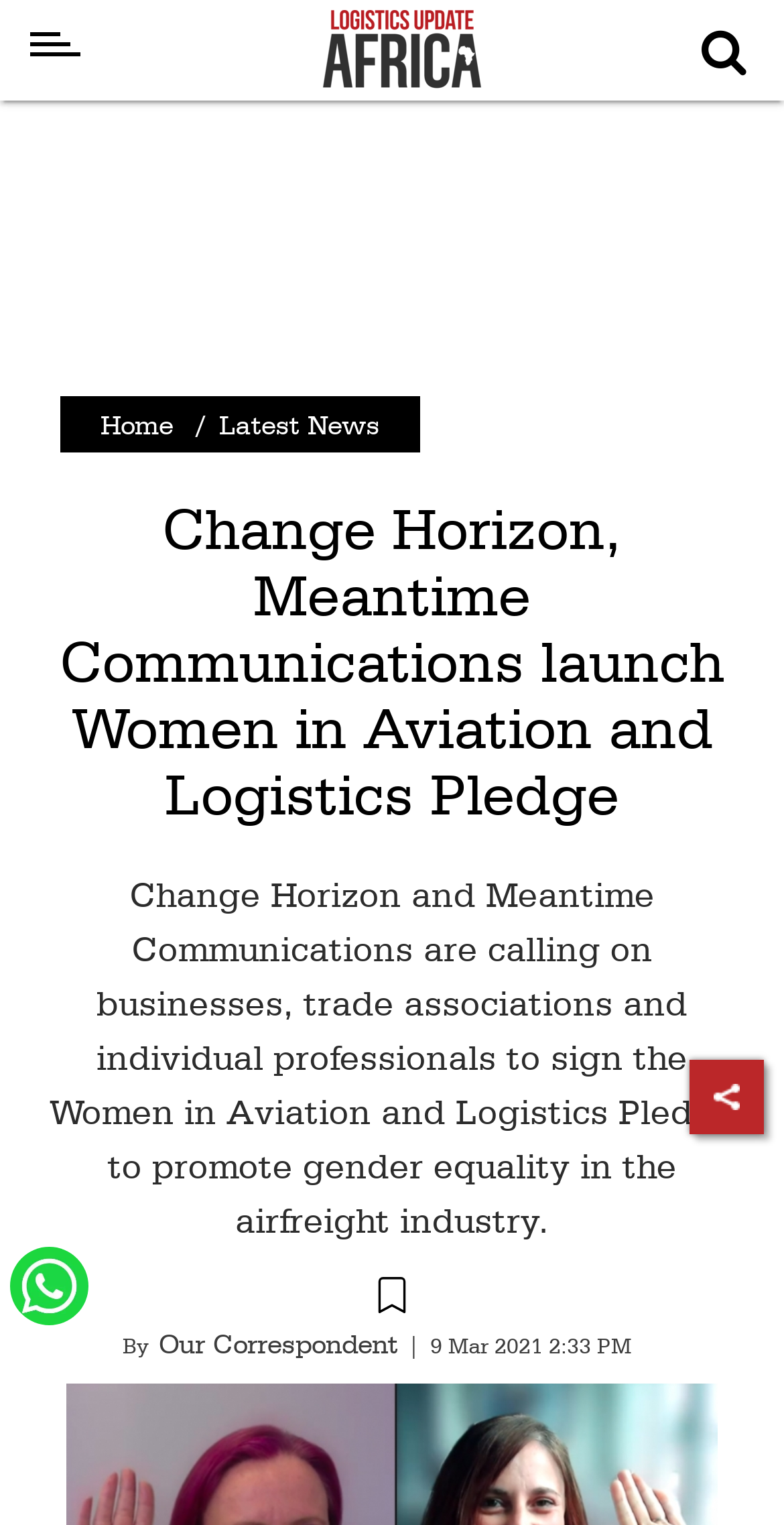Locate the bounding box coordinates of the element that should be clicked to execute the following instruction: "Go to the 'CARE HOMES' section".

None